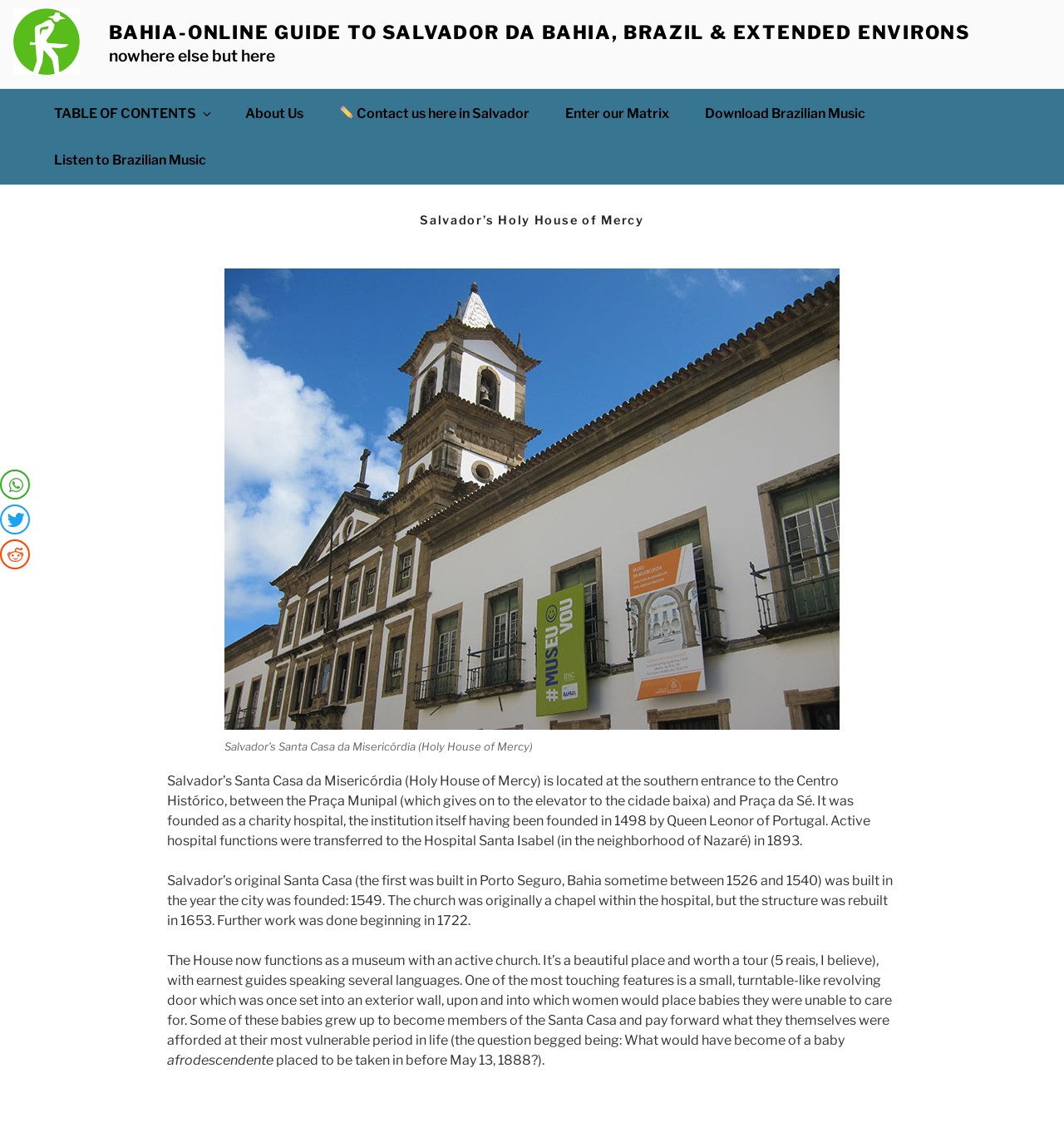Based on the image, please respond to the question with as much detail as possible:
What is the name of the neighborhood where the Hospital Santa Isabel is located?

According to the text, 'Active hospital functions were transferred to the Hospital Santa Isabel (in the neighborhood of Nazaré) in 1893.' Therefore, the answer is Nazaré.